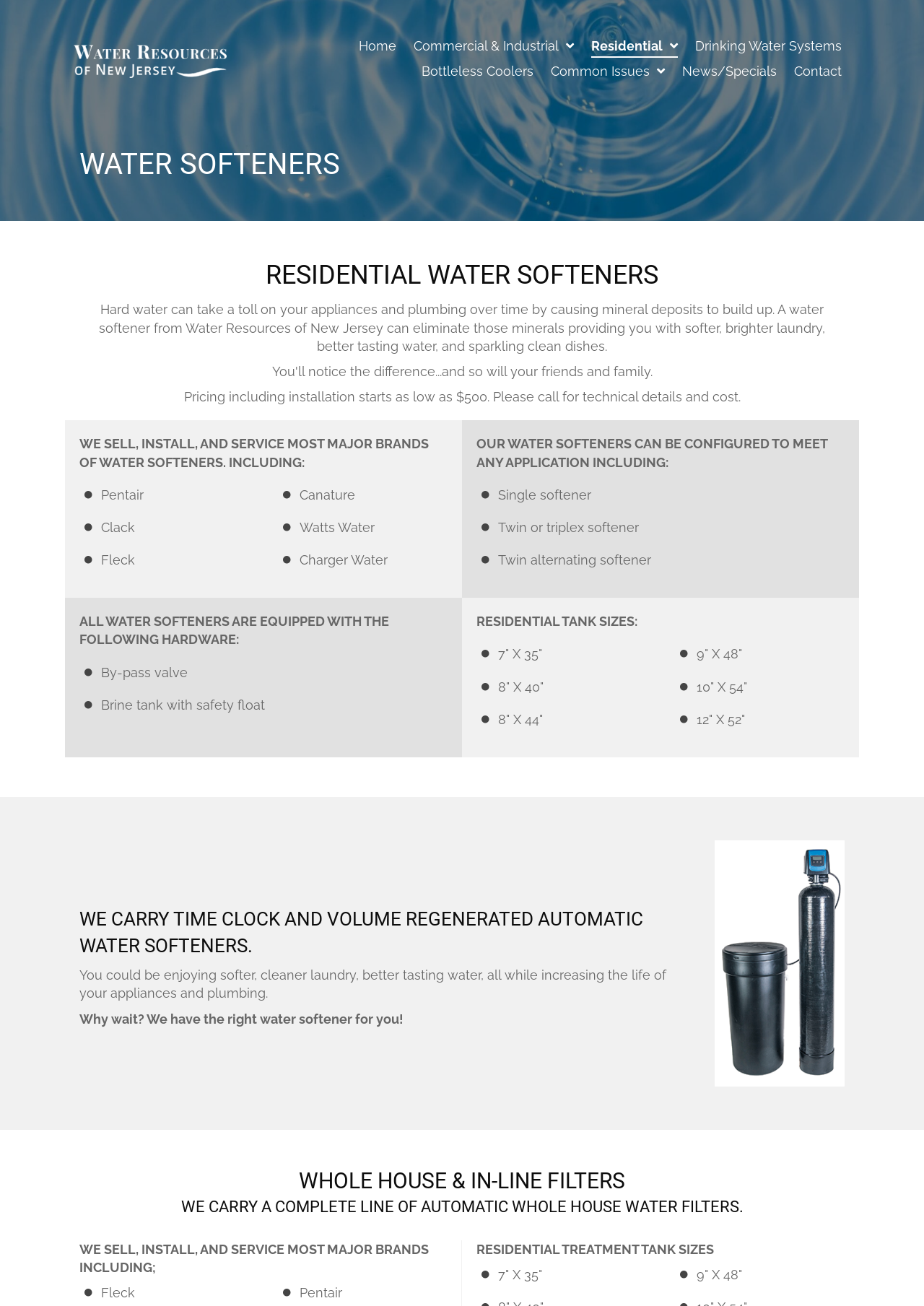Review the image closely and give a comprehensive answer to the question: How many residential tank sizes are available?

The webpage lists 7 different residential tank sizes, including 7" X 35", 8" X 40", 8" X 44", 9" X 48", 10" X 54", 12" X 52", and others.